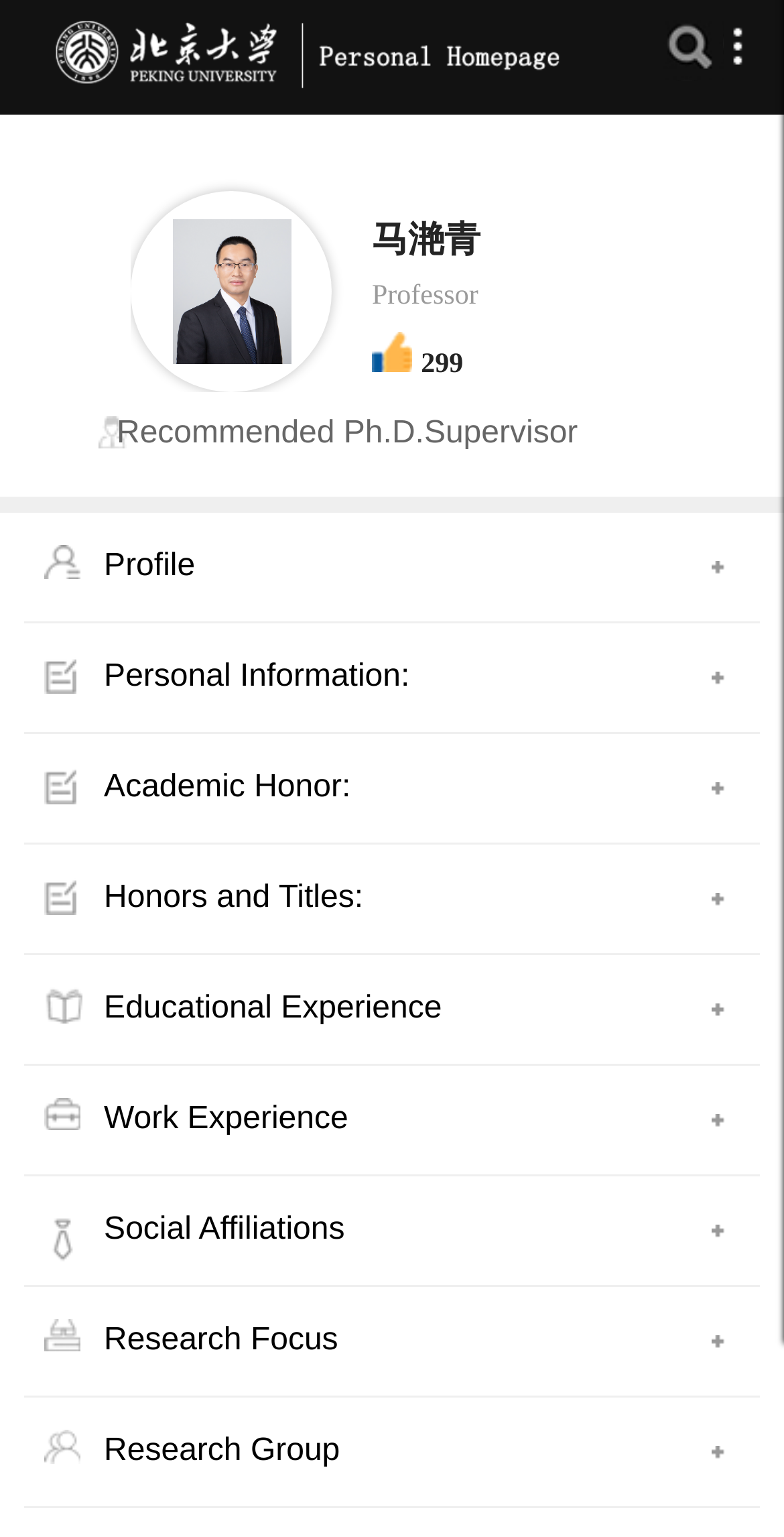What is the professor's name?
Please use the visual content to give a single word or phrase answer.

马滟青